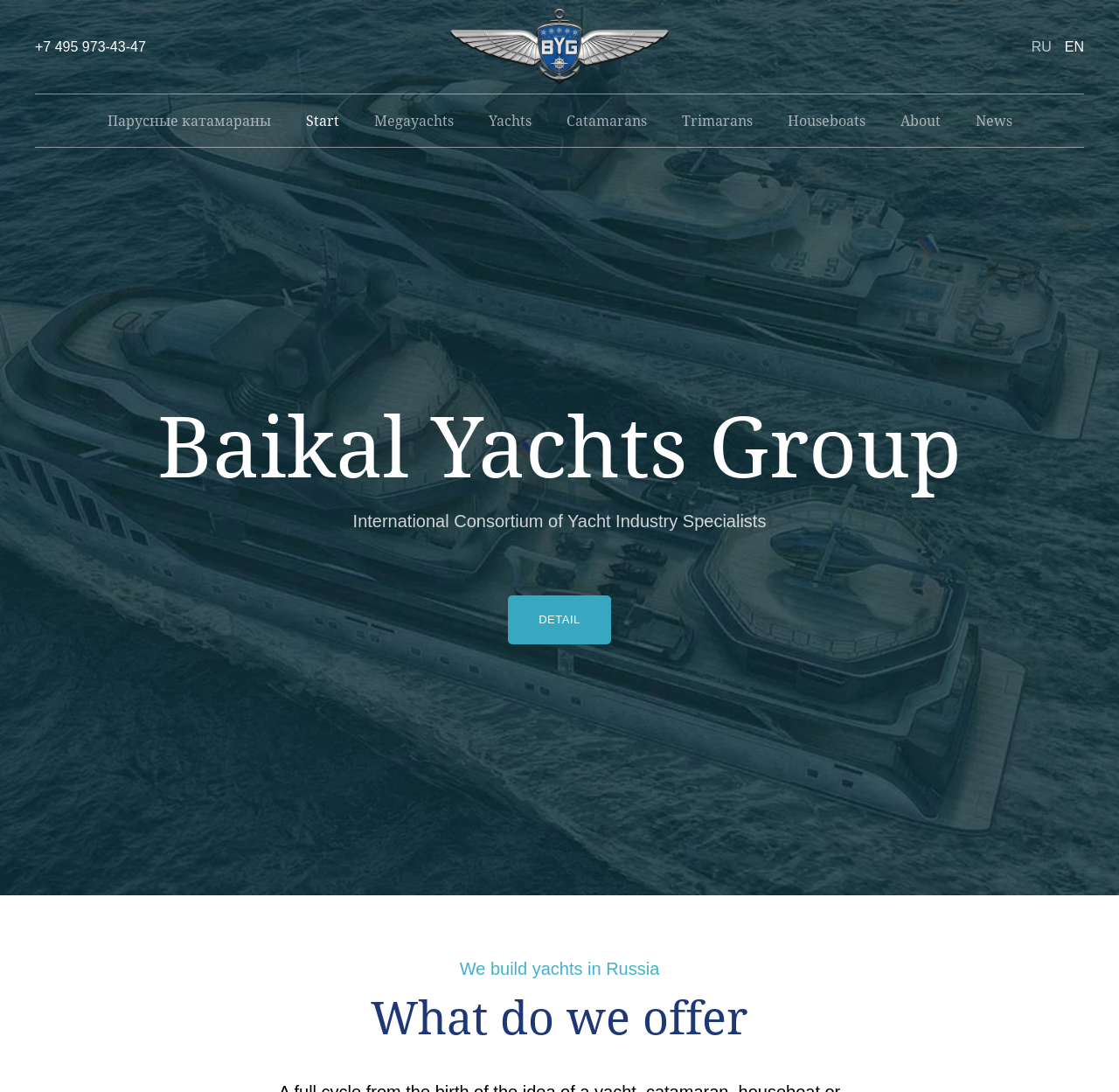Please locate the bounding box coordinates of the region I need to click to follow this instruction: "Call the company".

[0.031, 0.036, 0.13, 0.049]